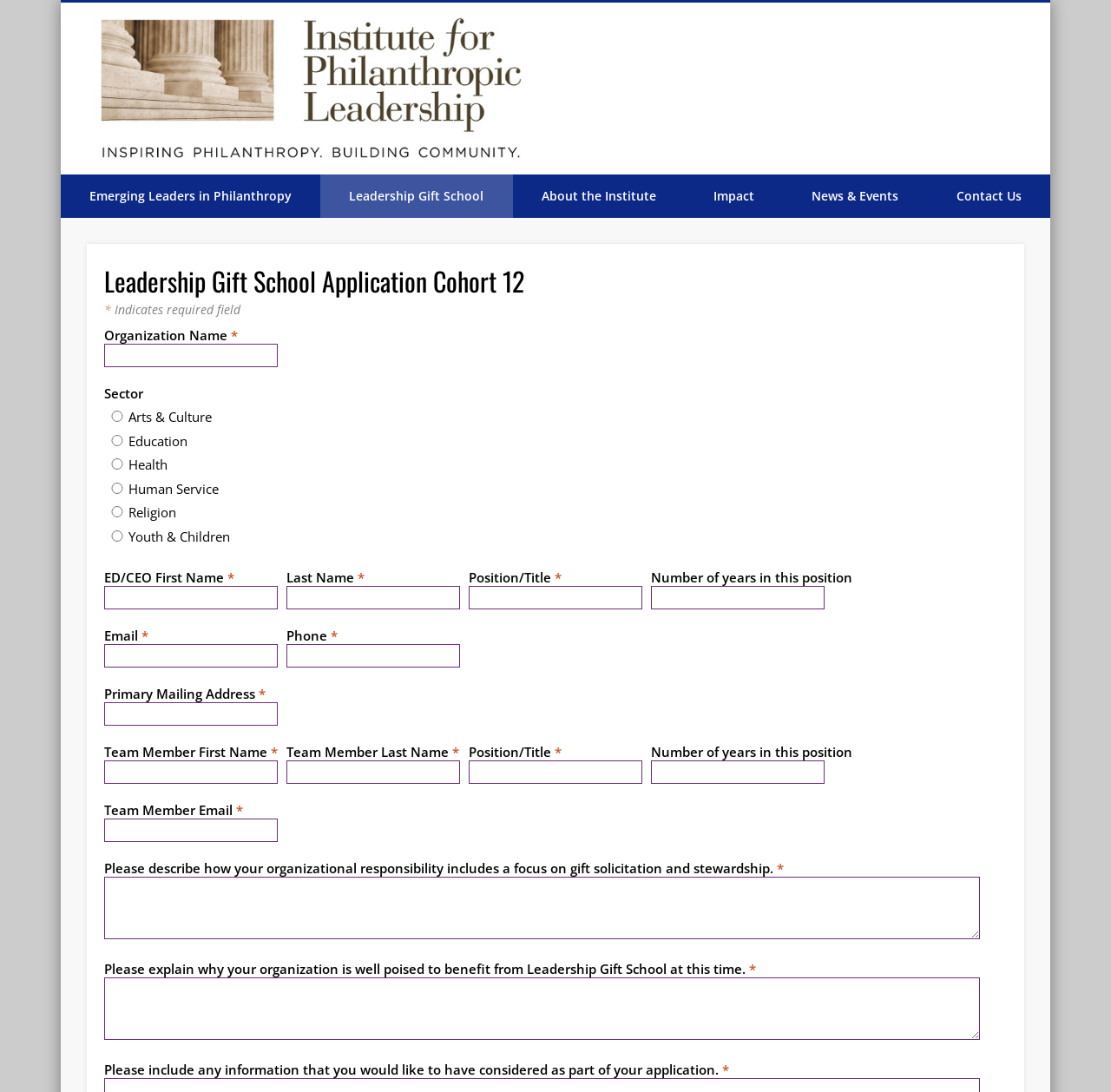Identify the bounding box of the HTML element described as: "About the Institute".

[0.461, 0.16, 0.616, 0.199]